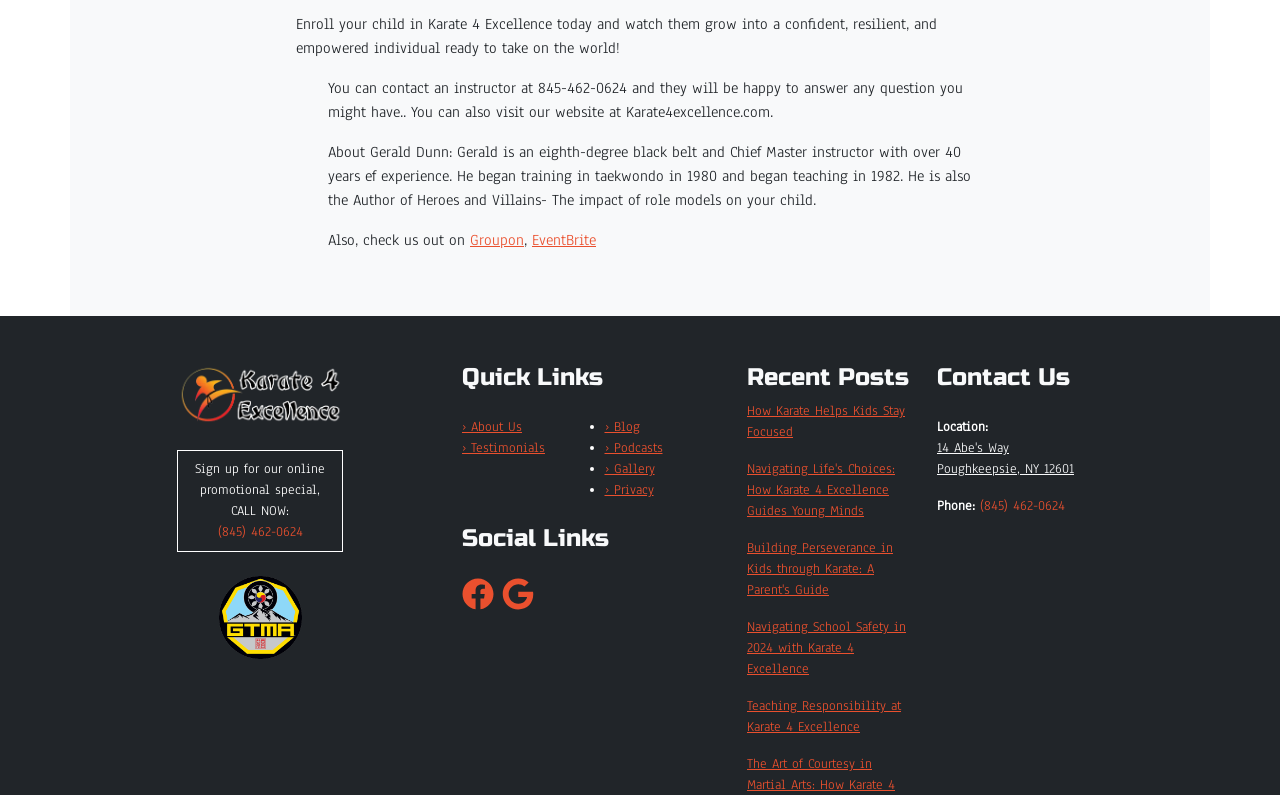Please determine the bounding box coordinates of the section I need to click to accomplish this instruction: "Click the 'Groupon' link".

[0.367, 0.29, 0.409, 0.315]